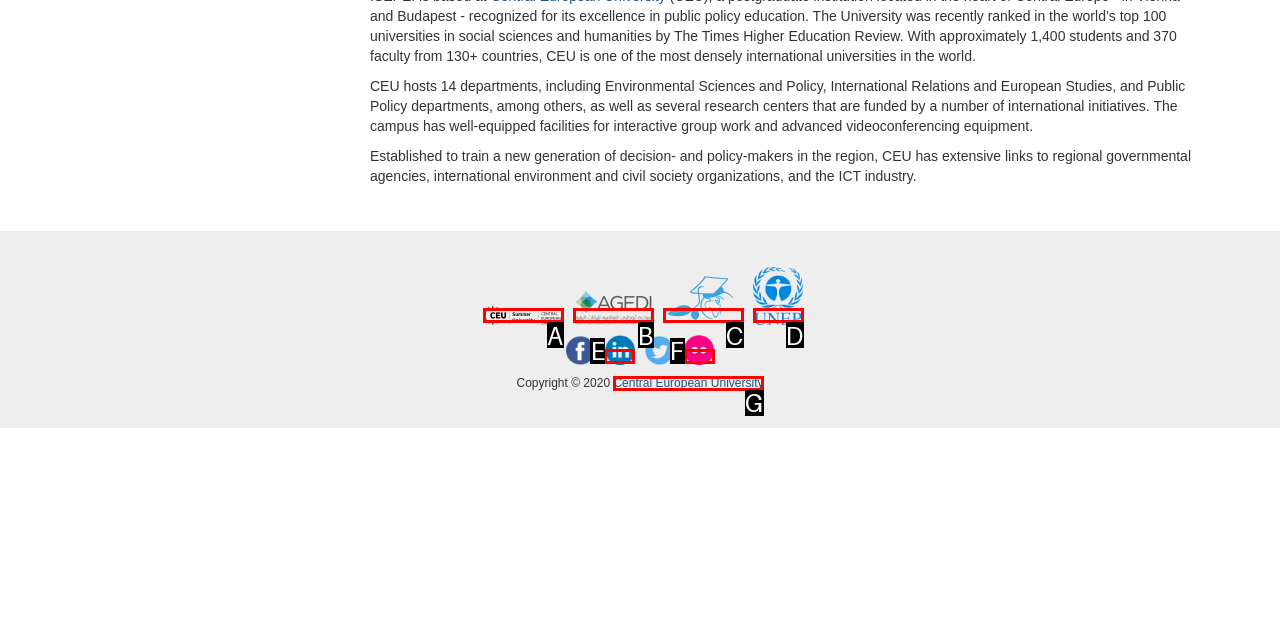Tell me which one HTML element best matches the description: alt="AGEDI" title="AGEDI"
Answer with the option's letter from the given choices directly.

B